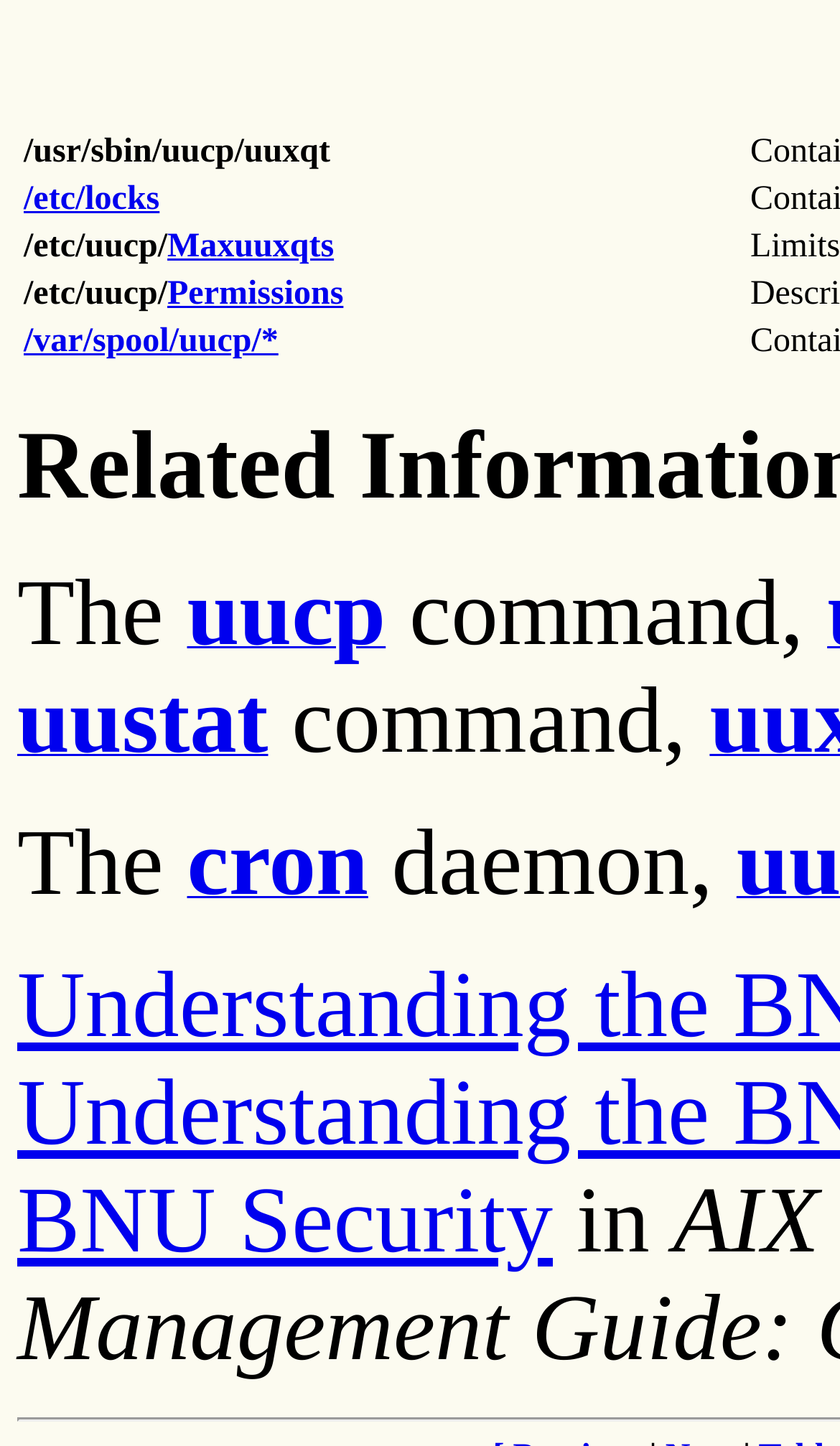Please answer the following question using a single word or phrase: How many StaticText elements are there in the webpage?

5